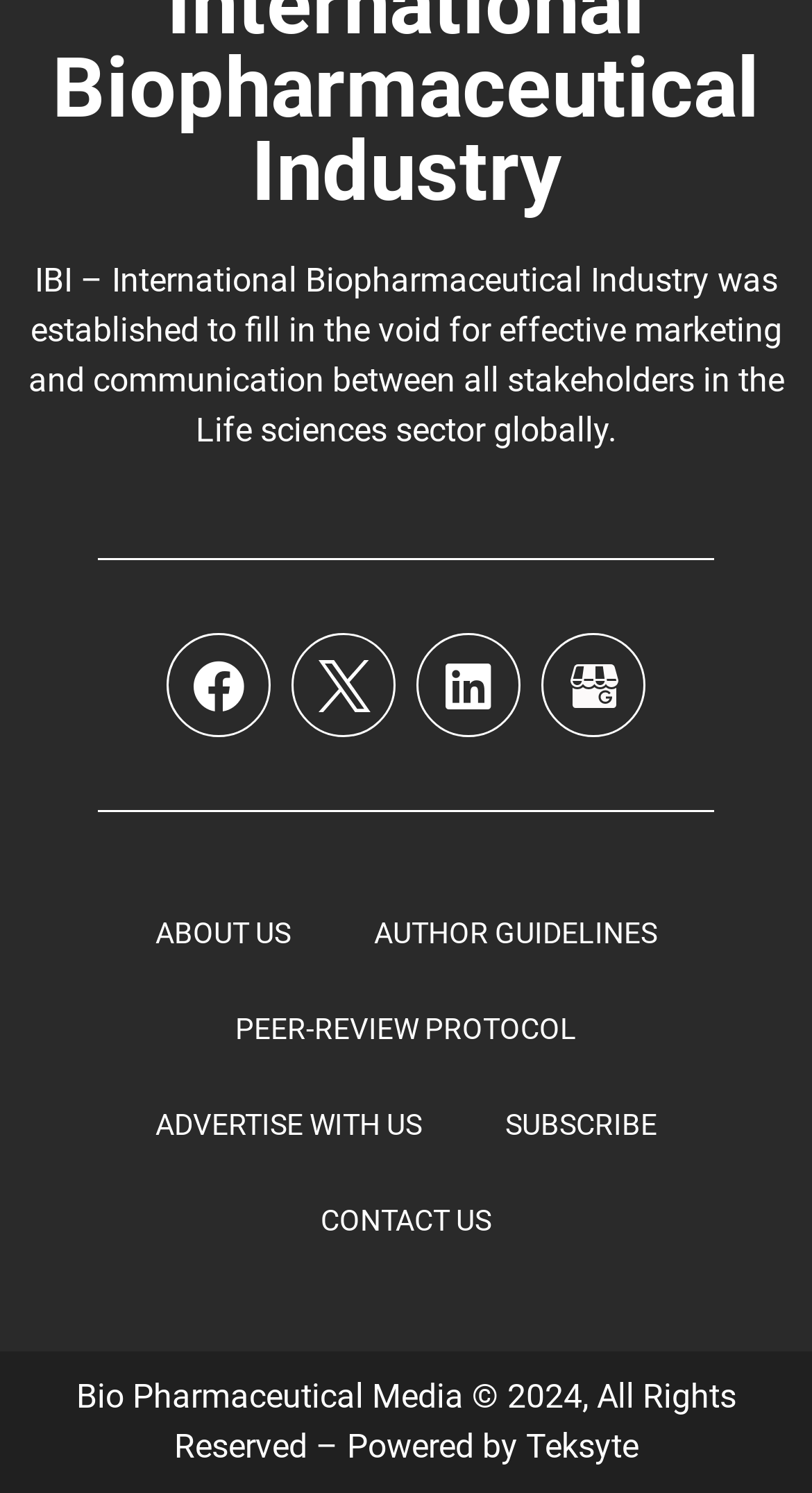Find and provide the bounding box coordinates for the UI element described here: "Teksyte". The coordinates should be given as four float numbers between 0 and 1: [left, top, right, bottom].

[0.647, 0.955, 0.786, 0.982]